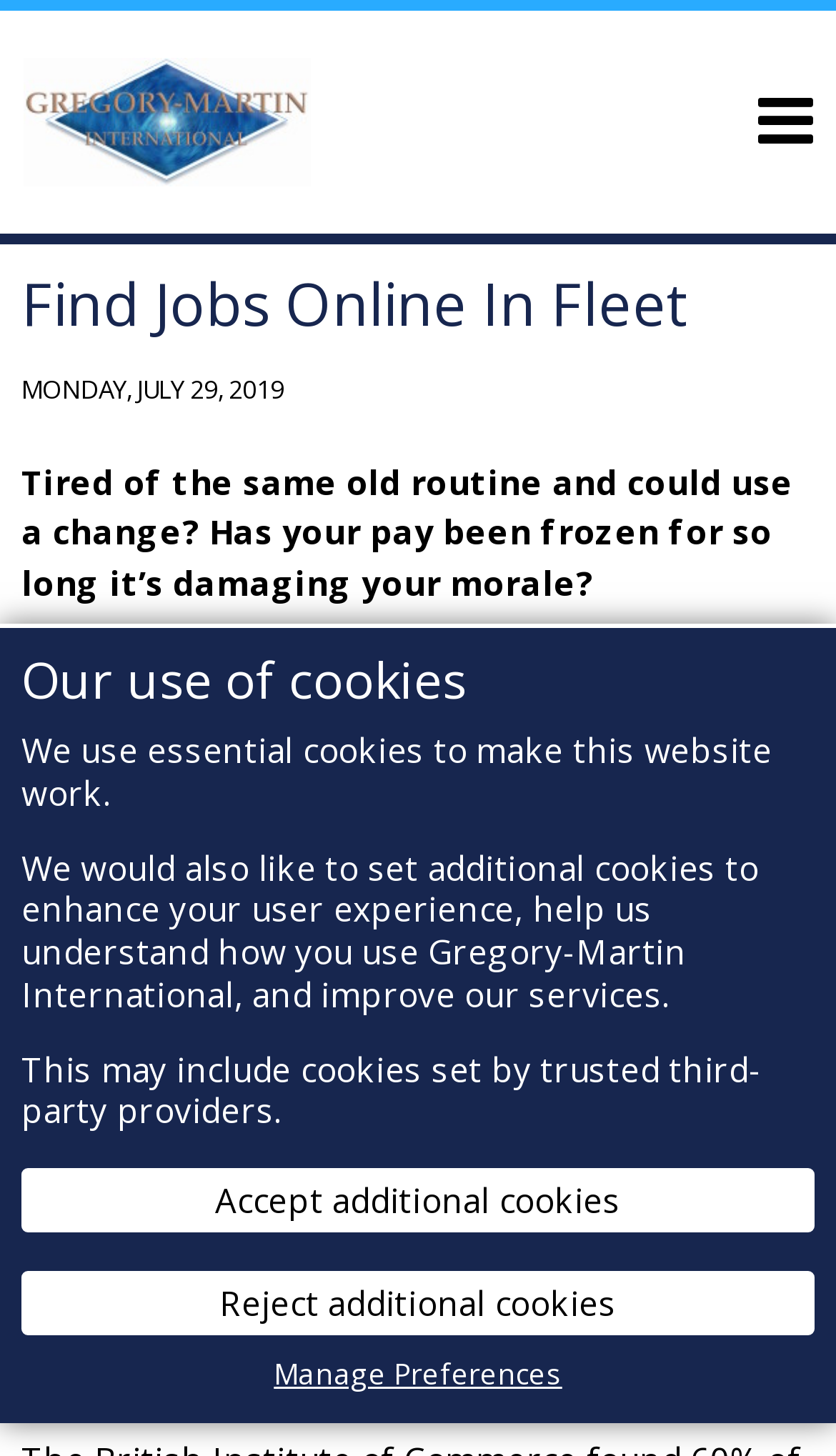Using the information in the image, give a detailed answer to the following question: What can users do on this webpage?

The webpage is designed to help users find jobs online in Fleet. Users can register their CV with Gregory Martin to get started with their job search. The webpage provides information about the job market and the services offered by Gregory Martin to facilitate the job search process.